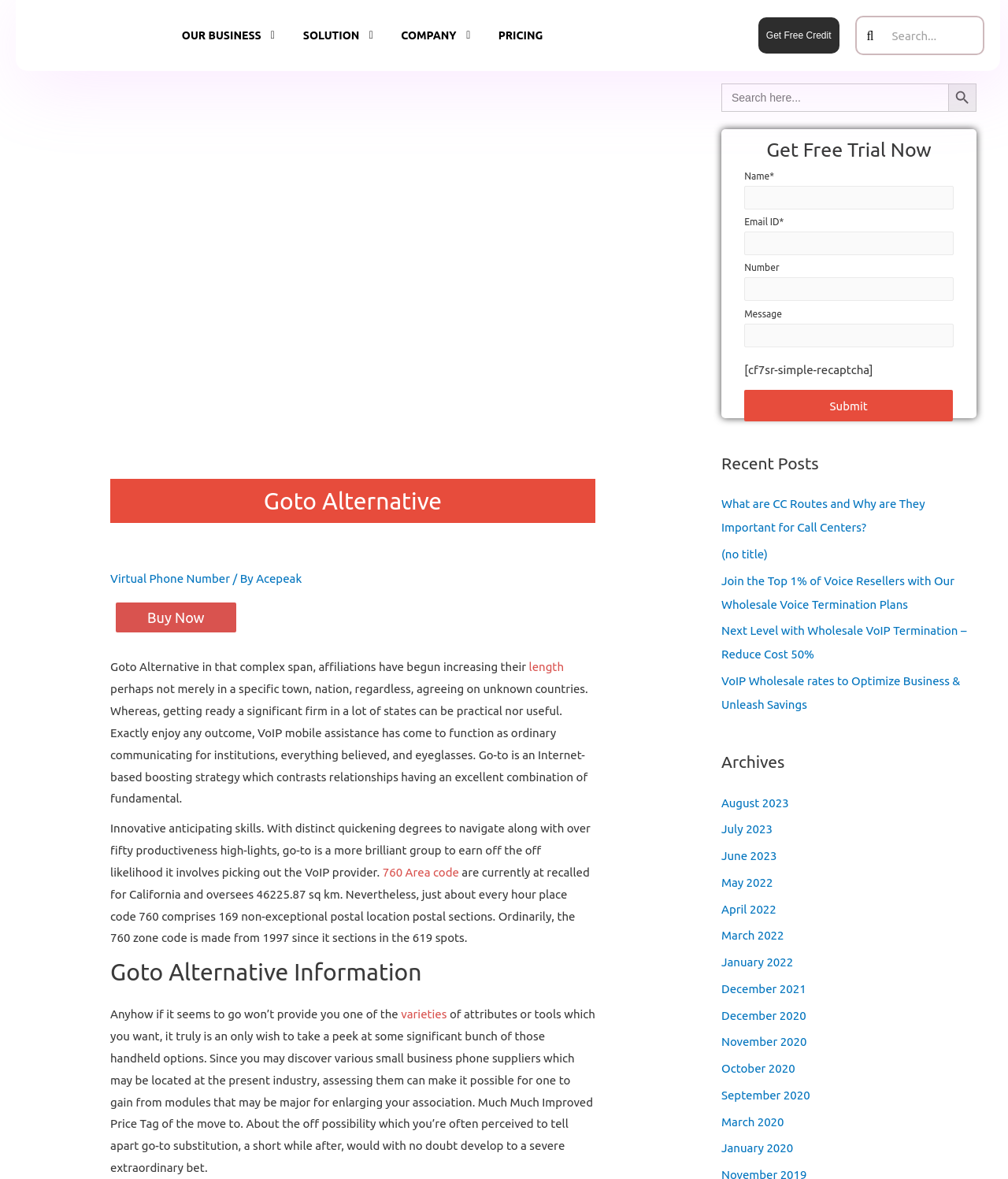How many search boxes are there on this webpage?
With the help of the image, please provide a detailed response to the question.

I can see two search boxes on this webpage, one located at the top right corner with the label 'Search' and another one located in the middle of the webpage with the label 'Search for:'.